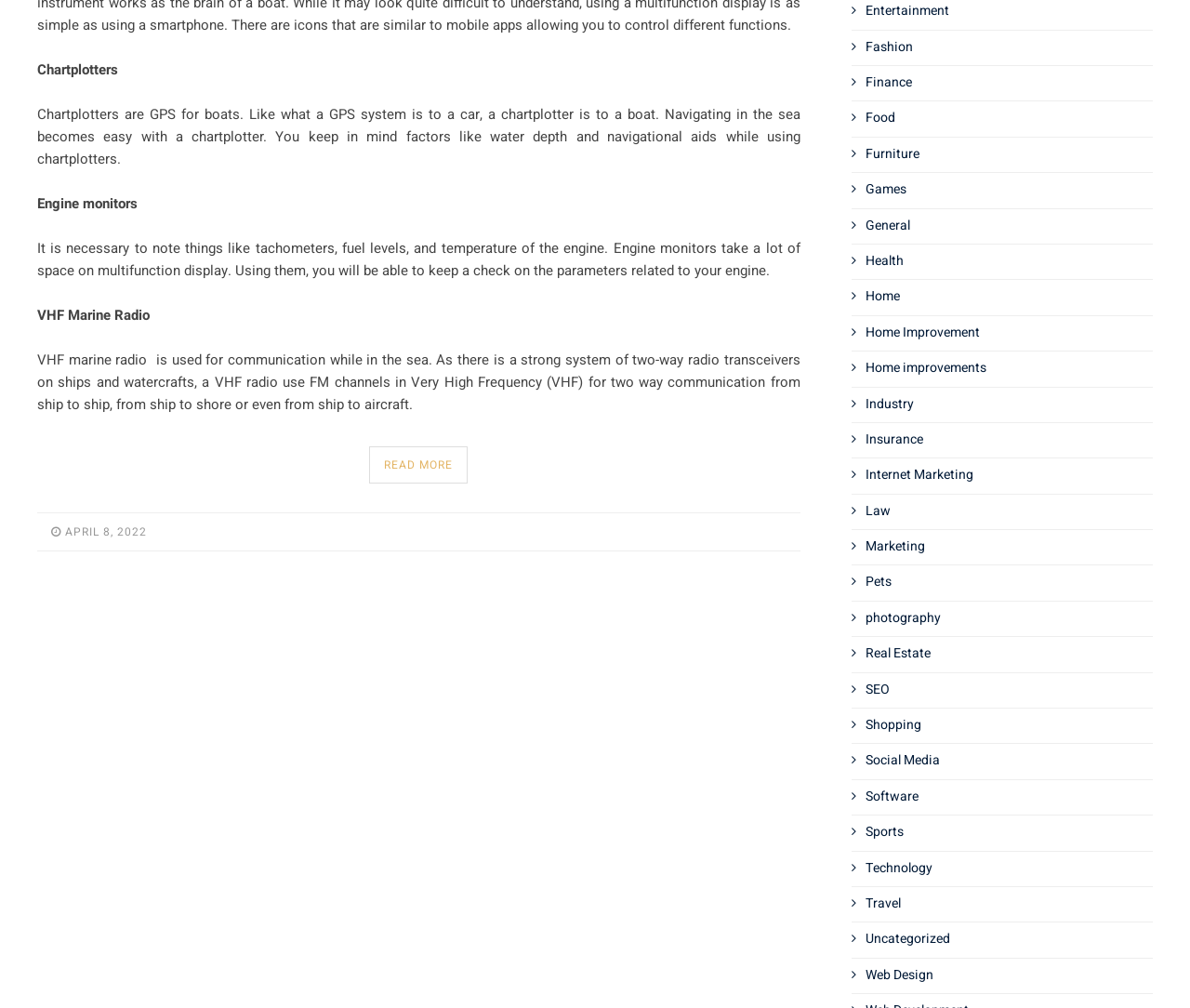Find the bounding box coordinates for the area that must be clicked to perform this action: "view report cover page task 3".

None